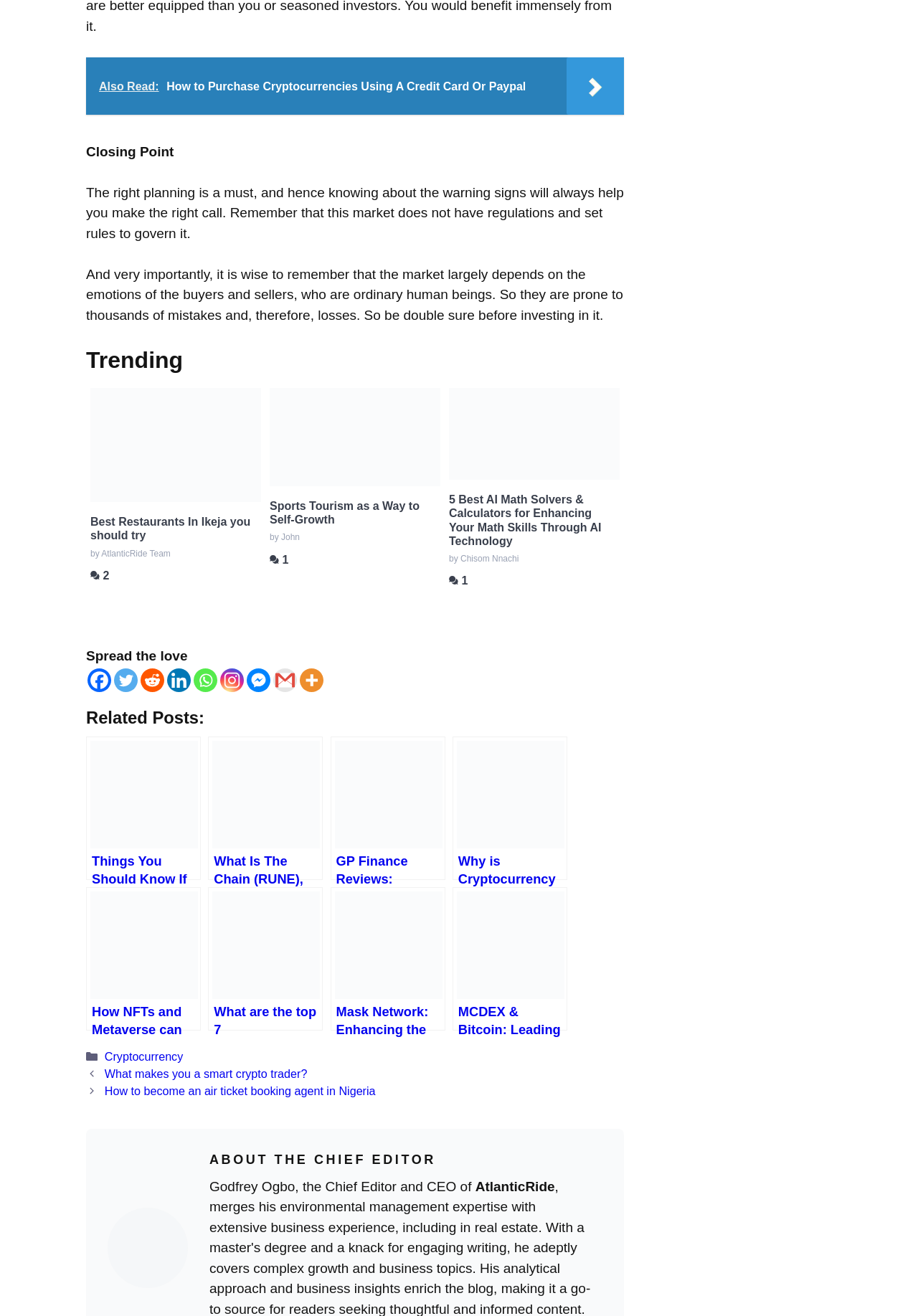Provide the bounding box coordinates of the HTML element described by the text: "title="More"".

[0.327, 0.508, 0.352, 0.526]